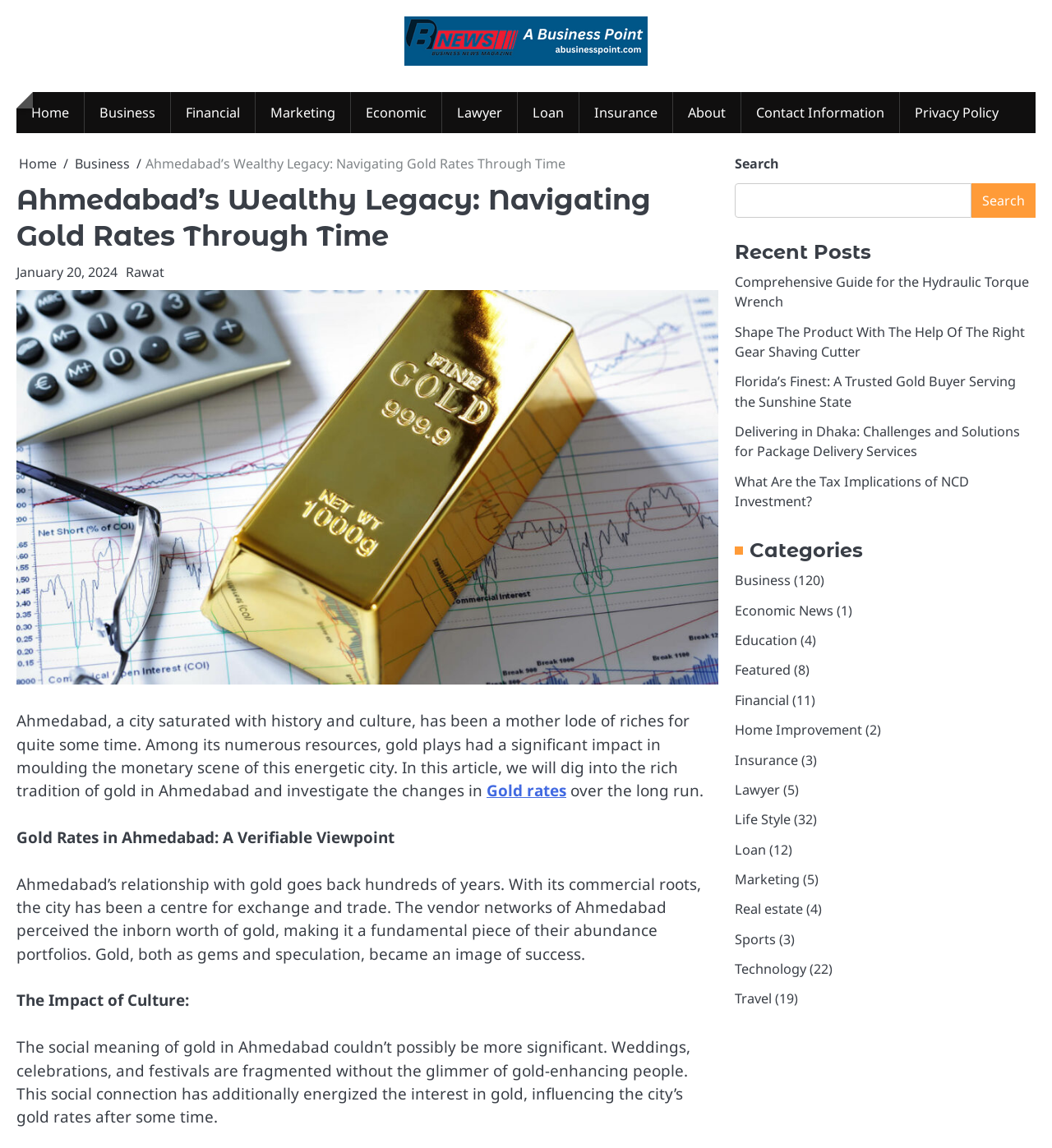What is the principal heading displayed on the webpage?

Ahmedabad’s Wealthy Legacy: Navigating Gold Rates Through Time